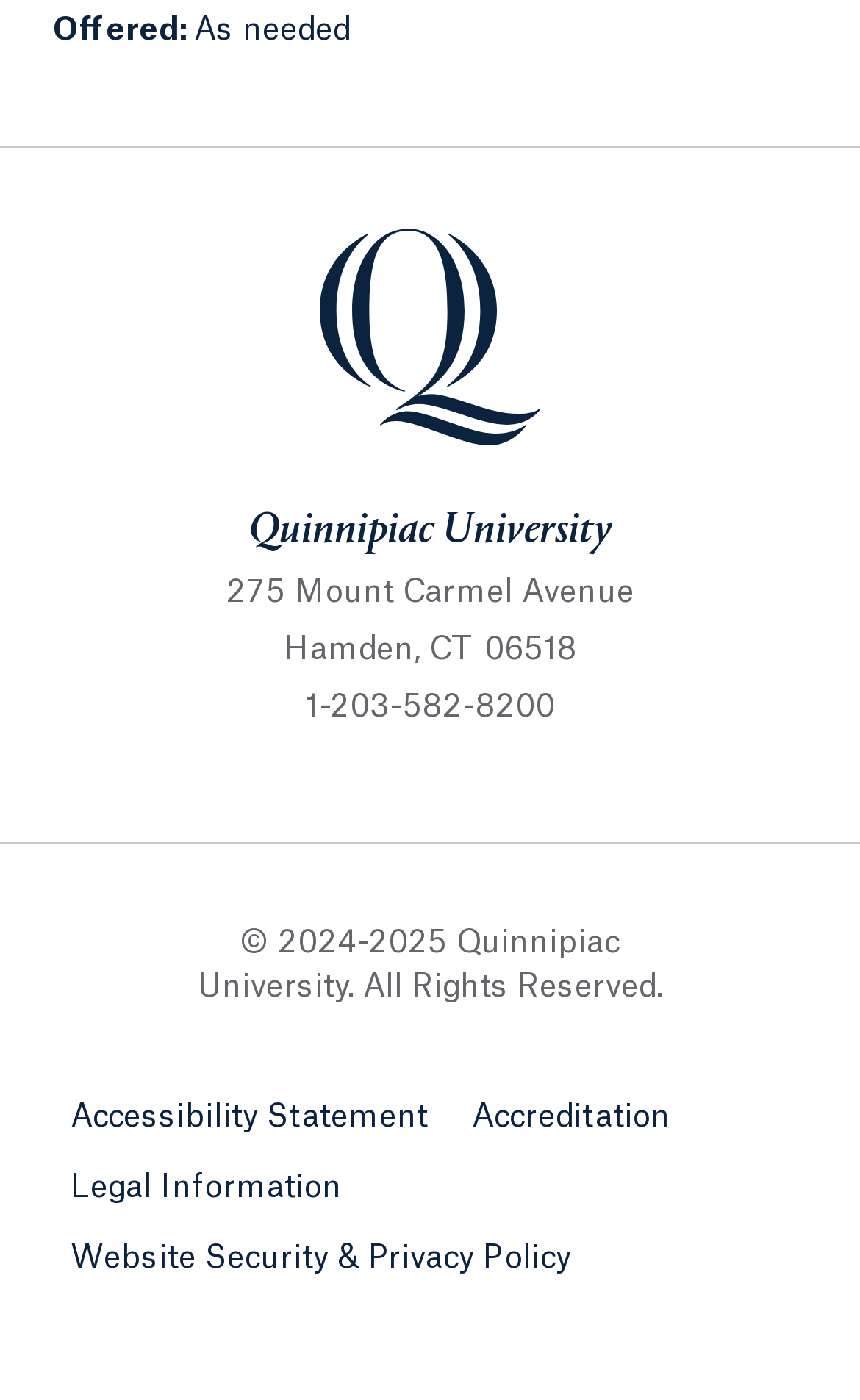What year does the copyright of Quinnipiac University start?
Based on the visual, give a brief answer using one word or a short phrase.

2024